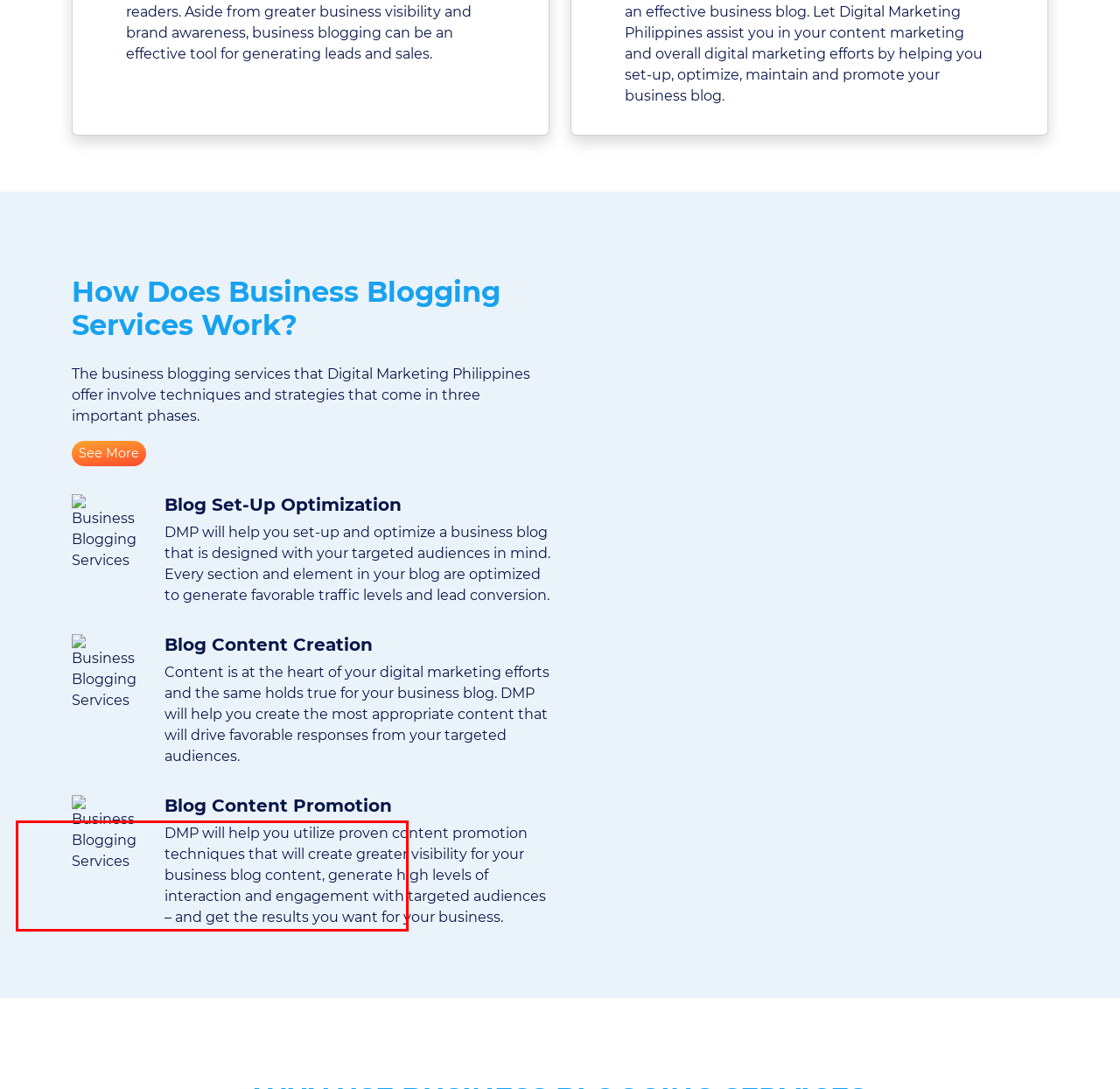Please perform OCR on the text content within the red bounding box that is highlighted in the provided webpage screenshot.

DMP will help you utilize proven content promotion techniques that will create greater visibility for your business blog content, generate high levels of interaction and engagement with targeted audiences – and get the results you want for your business.